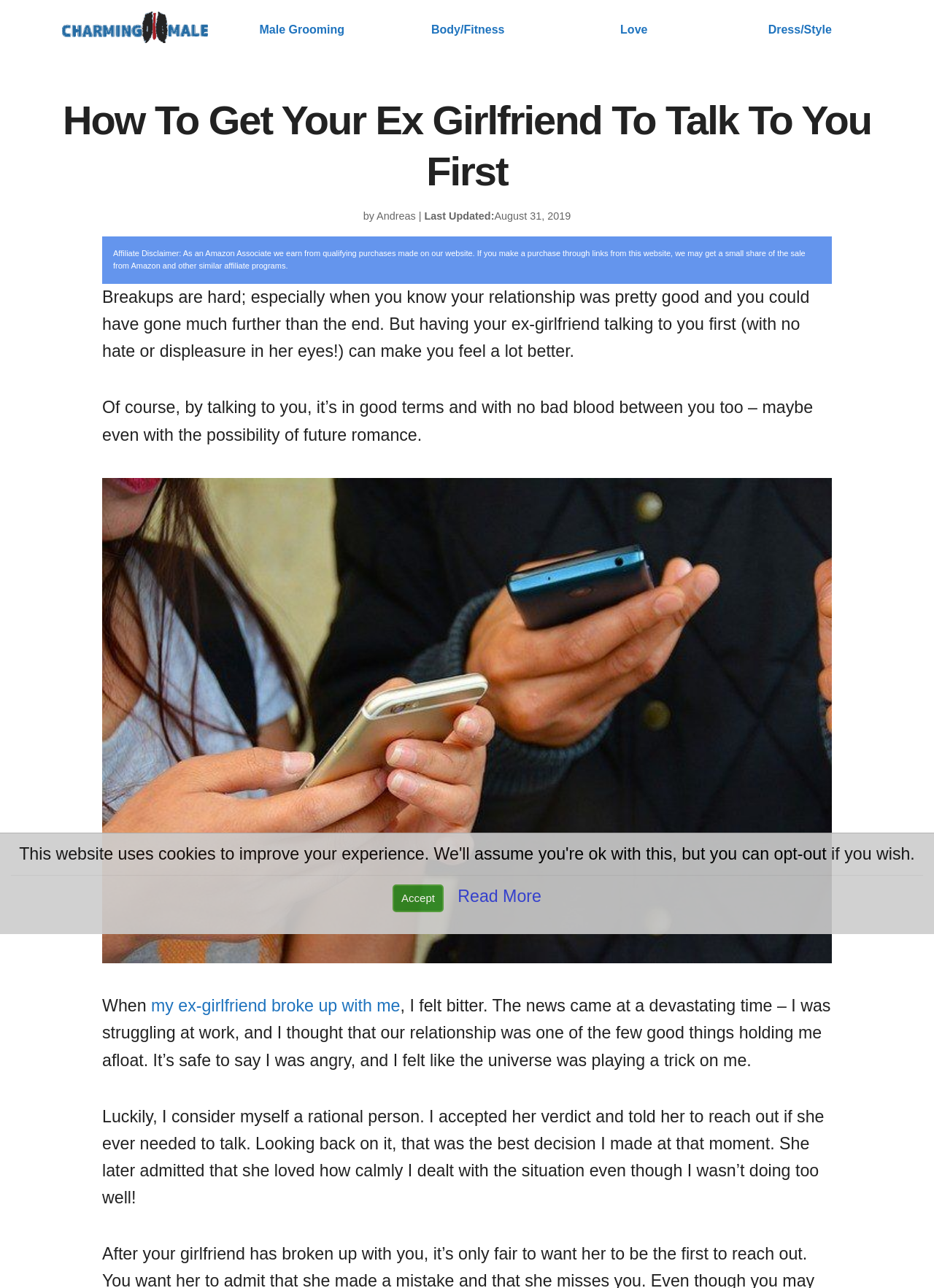Respond to the question with just a single word or phrase: 
Who wrote the article?

Andreas